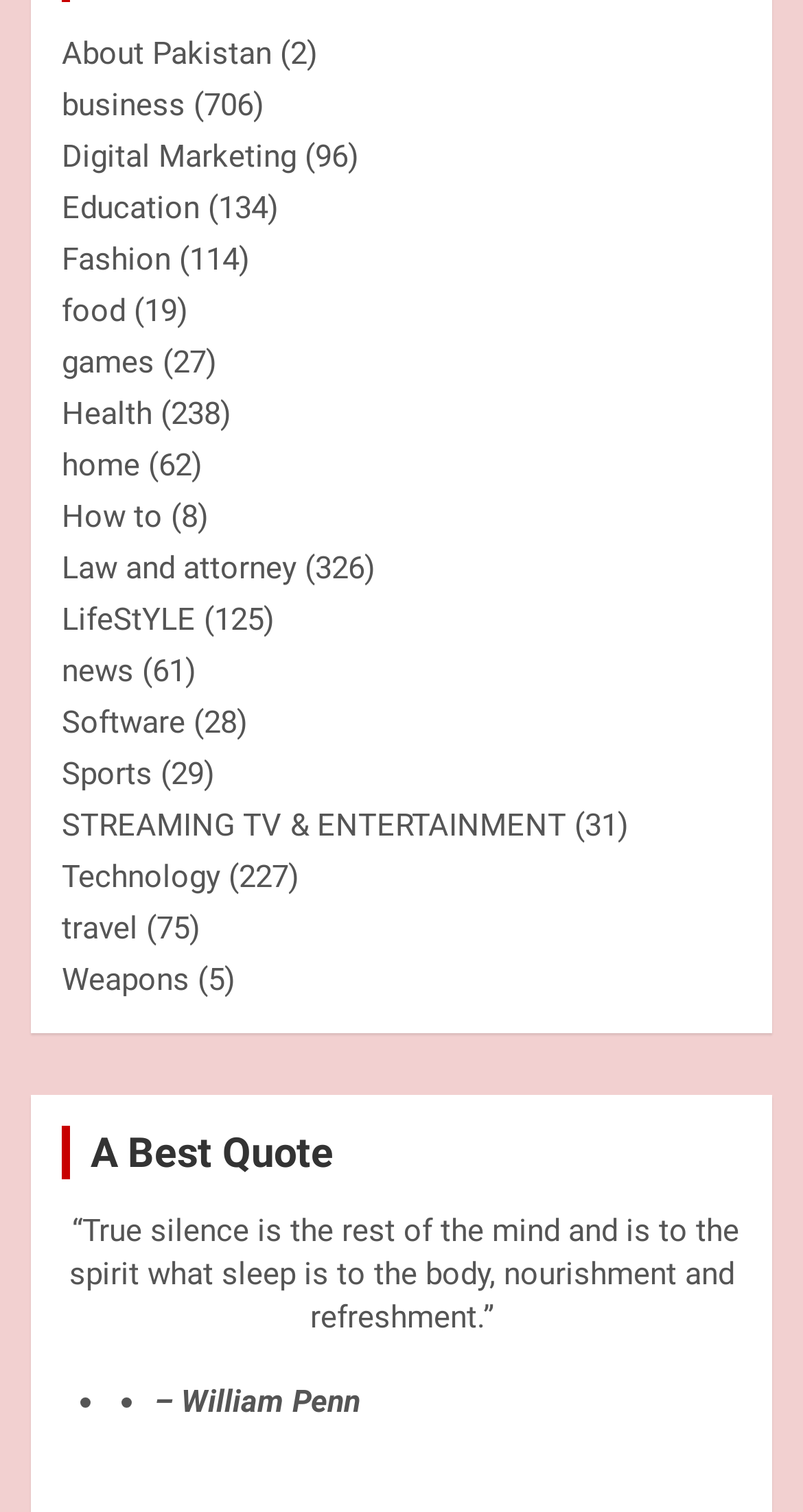Pinpoint the bounding box coordinates of the element you need to click to execute the following instruction: "Visit the Digital Marketing page". The bounding box should be represented by four float numbers between 0 and 1, in the format [left, top, right, bottom].

[0.077, 0.091, 0.369, 0.116]